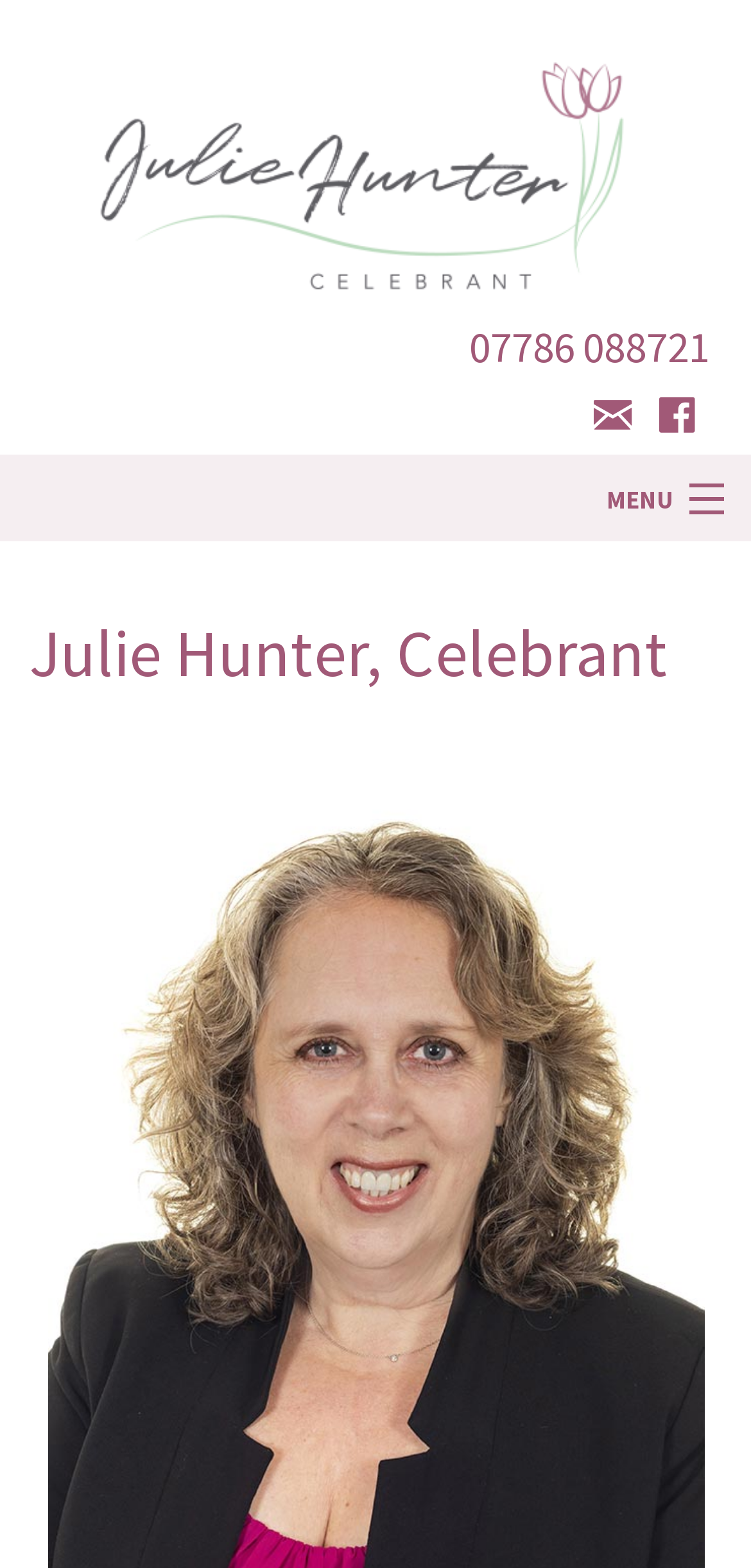Please find the bounding box for the UI element described by: "Miscellaneous".

None